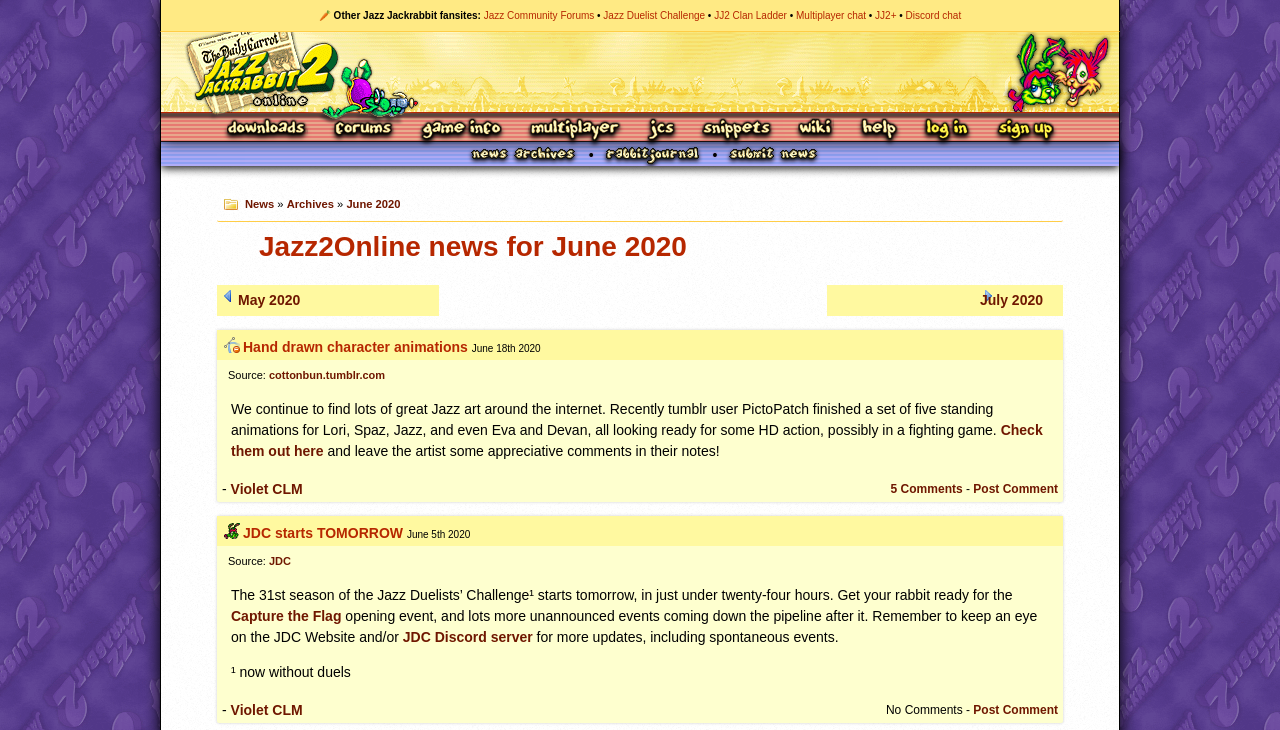Please determine and provide the text content of the webpage's heading.

Jazz Jackrabbit 2 Online